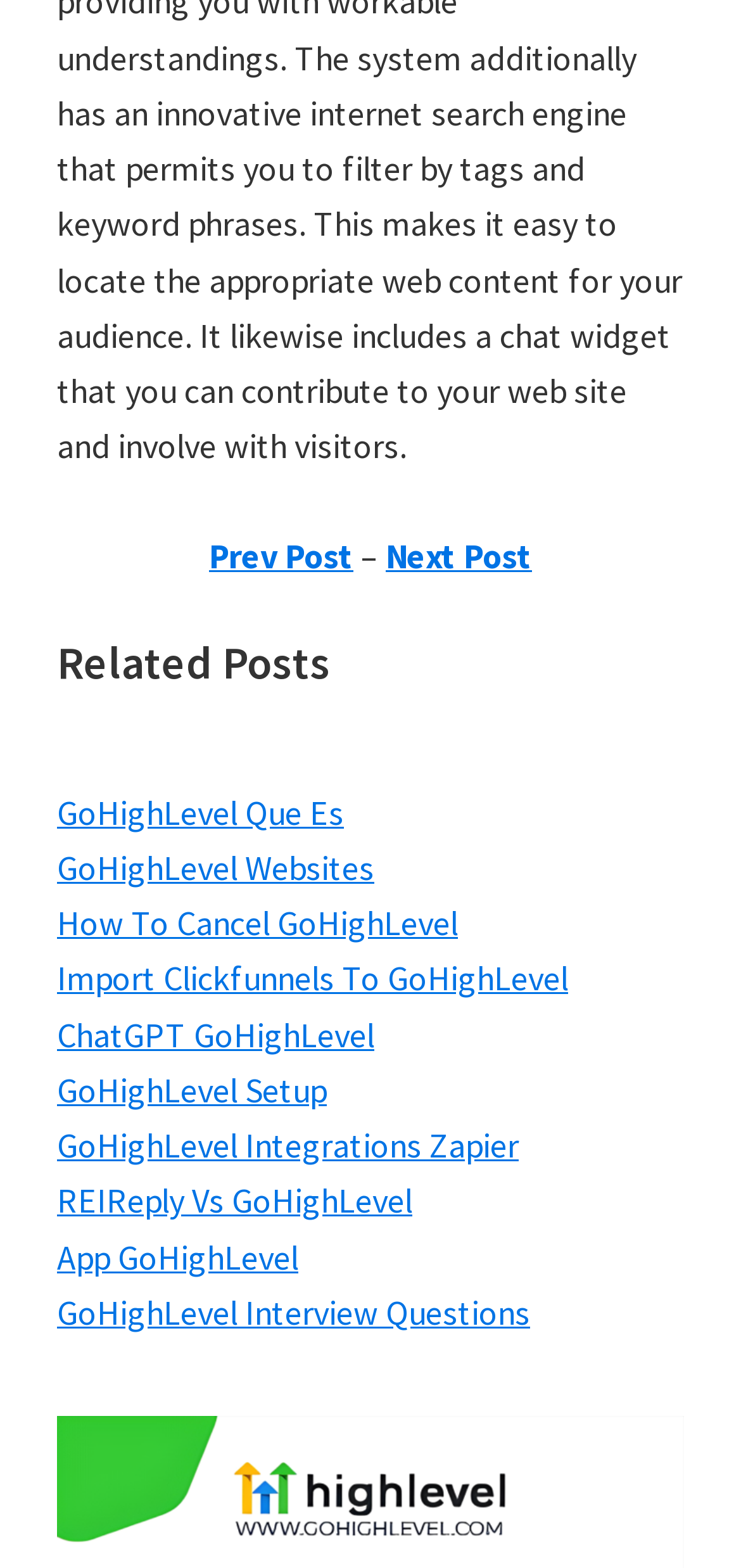Find the bounding box coordinates of the element to click in order to complete the given instruction: "read about GoHighLevel Setup."

[0.077, 0.681, 0.441, 0.709]